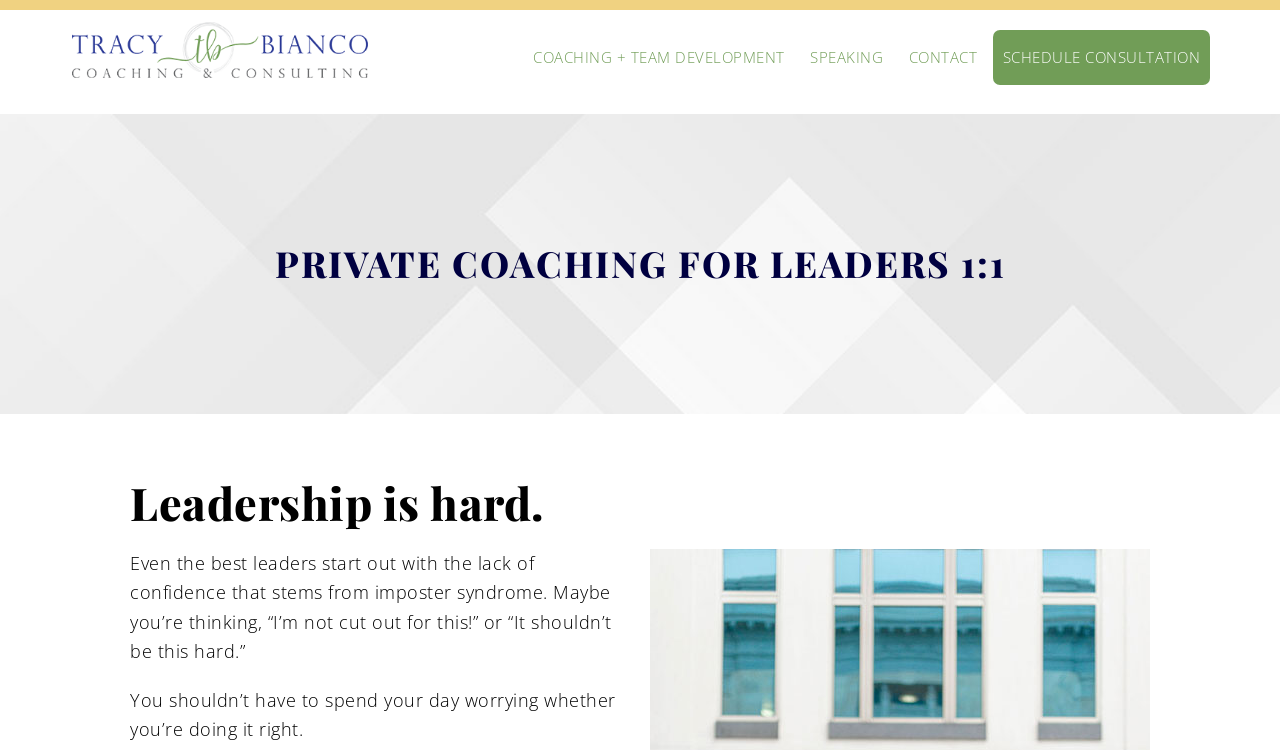Refer to the screenshot and answer the following question in detail:
How many links are in the main navigation menu?

I counted the number of links in the main navigation menu by looking at the child elements of the navigation element with the label 'Main'. I found four links: 'COACHING + TEAM DEVELOPMENT', 'SPEAKING', 'CONTACT', and 'SCHEDULE CONSULTATION'.